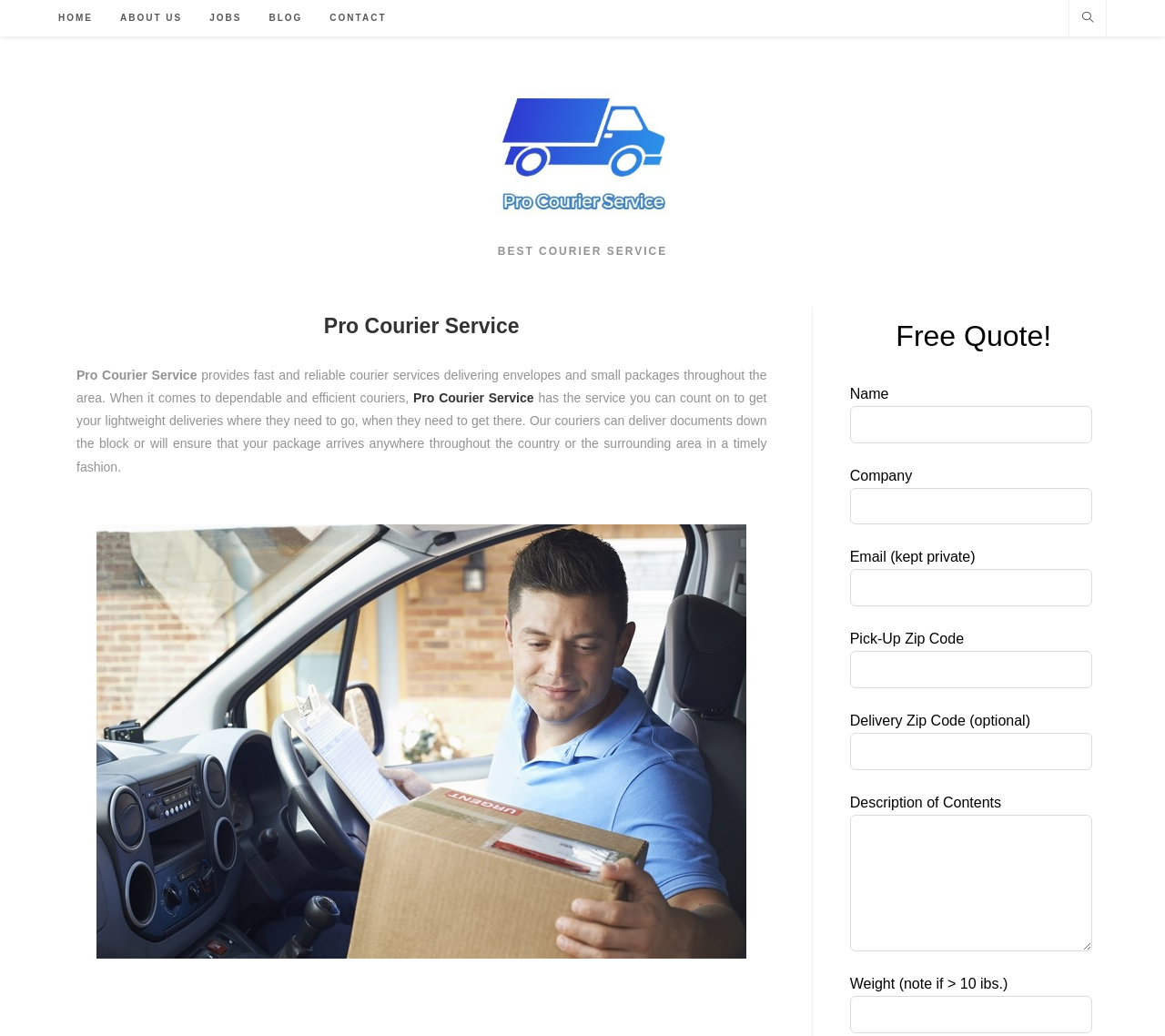Identify and generate the primary title of the webpage.

Pro Courier Service